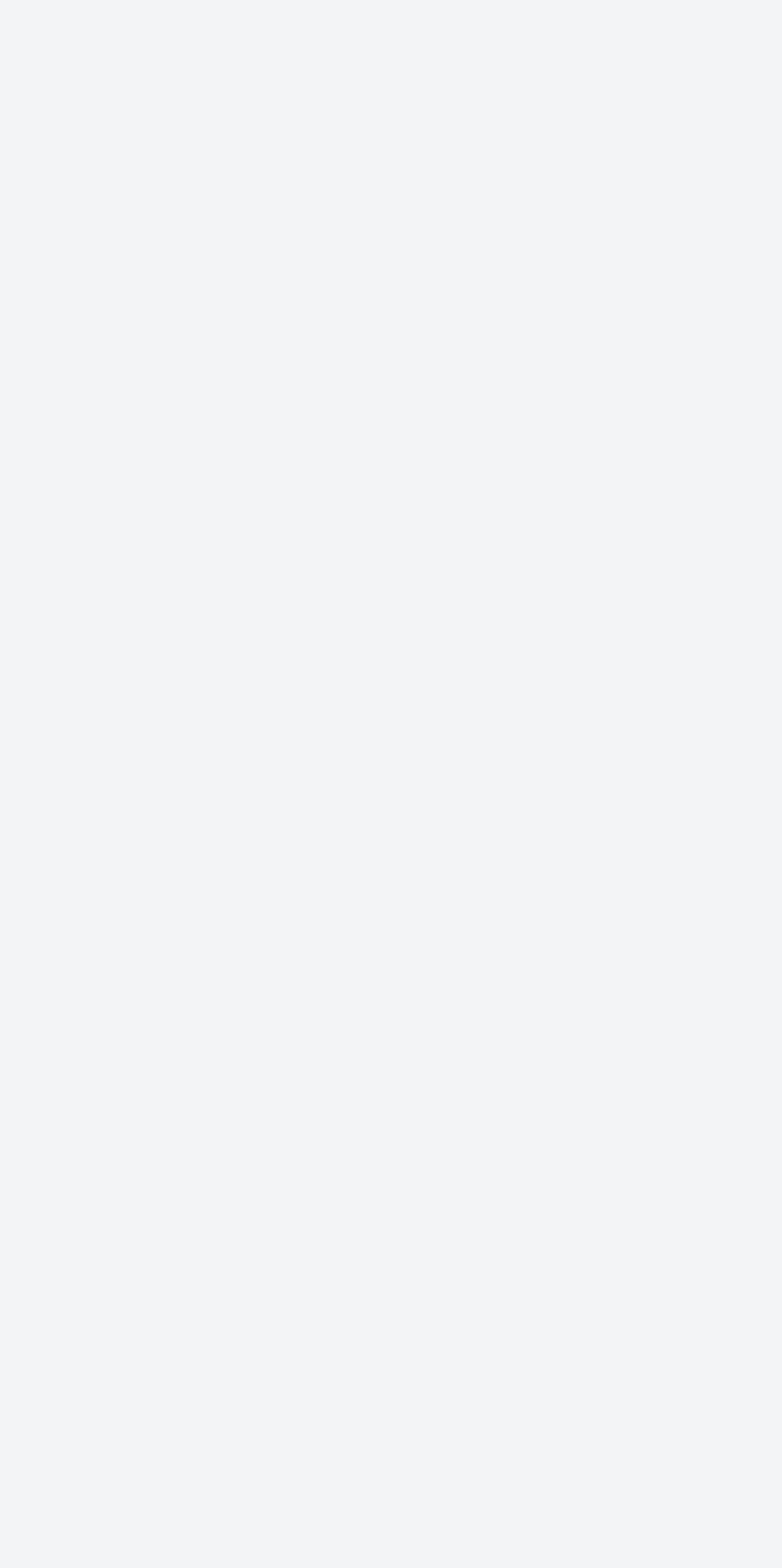Identify the bounding box of the UI component described as: "here".

[0.573, 0.065, 0.645, 0.086]